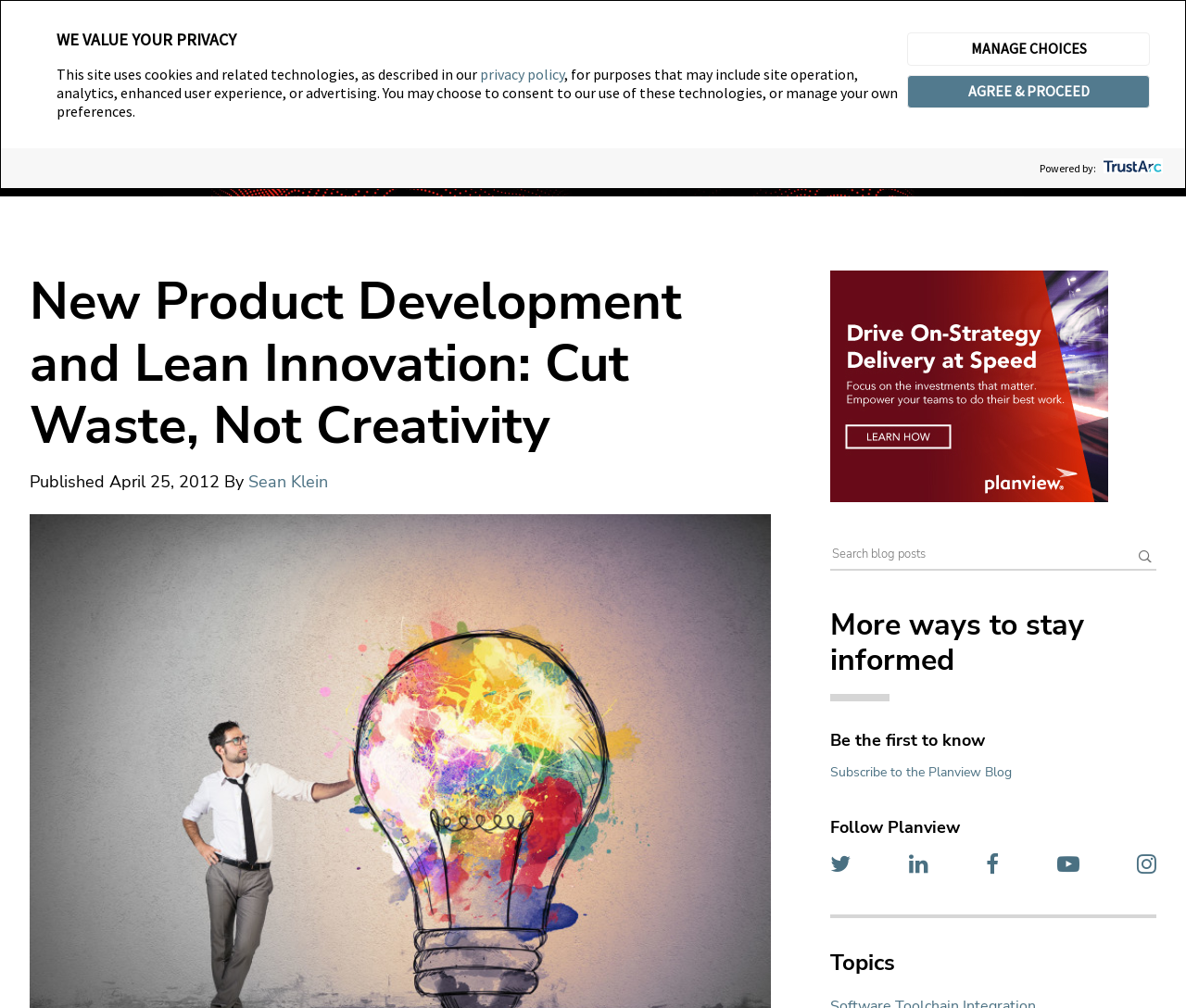Highlight the bounding box coordinates of the element you need to click to perform the following instruction: "Subscribe to the Planview Blog."

[0.7, 0.758, 0.853, 0.775]